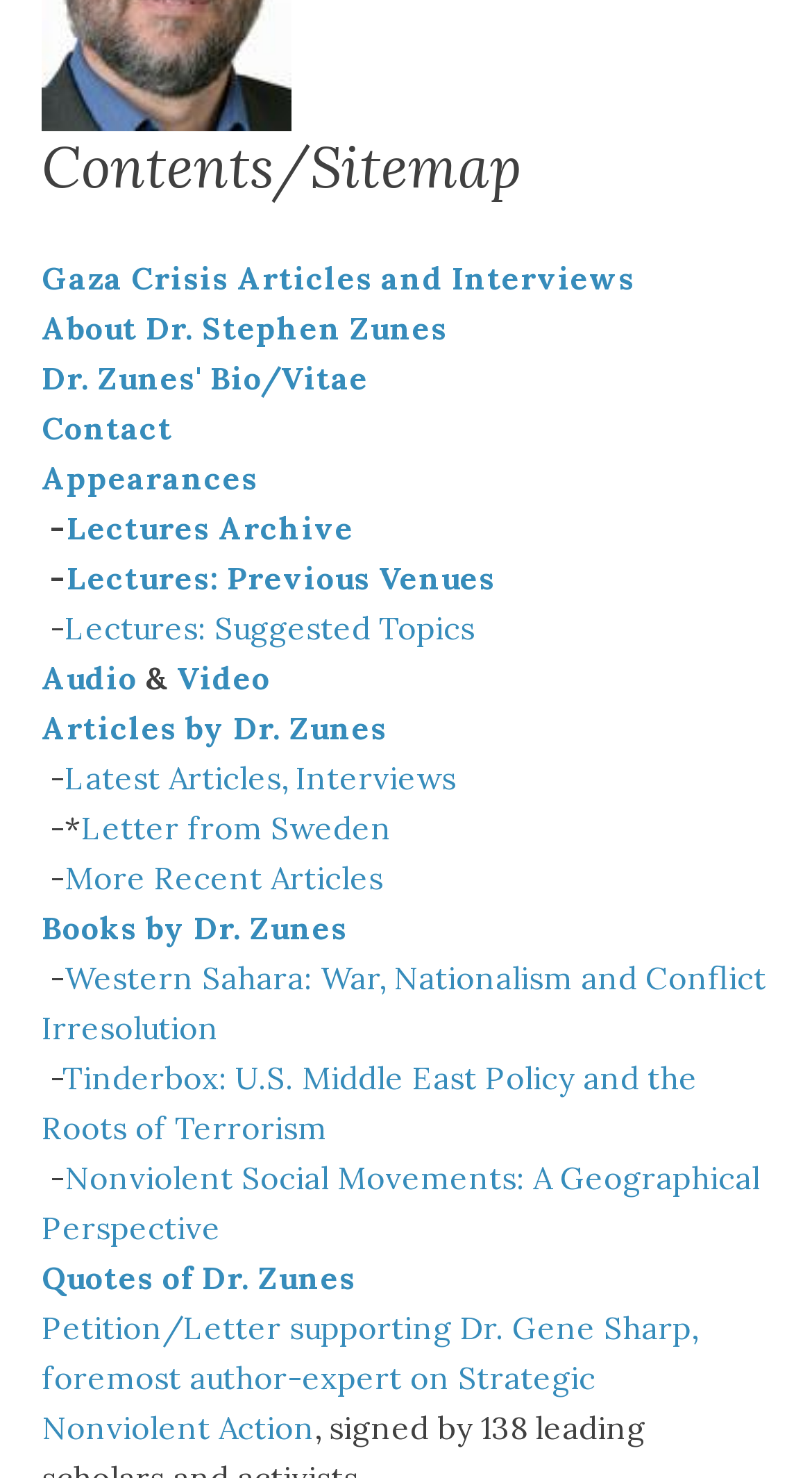From the screenshot, find the bounding box of the UI element matching this description: "Gaza Crisis Articles and Interviews". Supply the bounding box coordinates in the form [left, top, right, bottom], each a float between 0 and 1.

[0.051, 0.174, 0.782, 0.201]